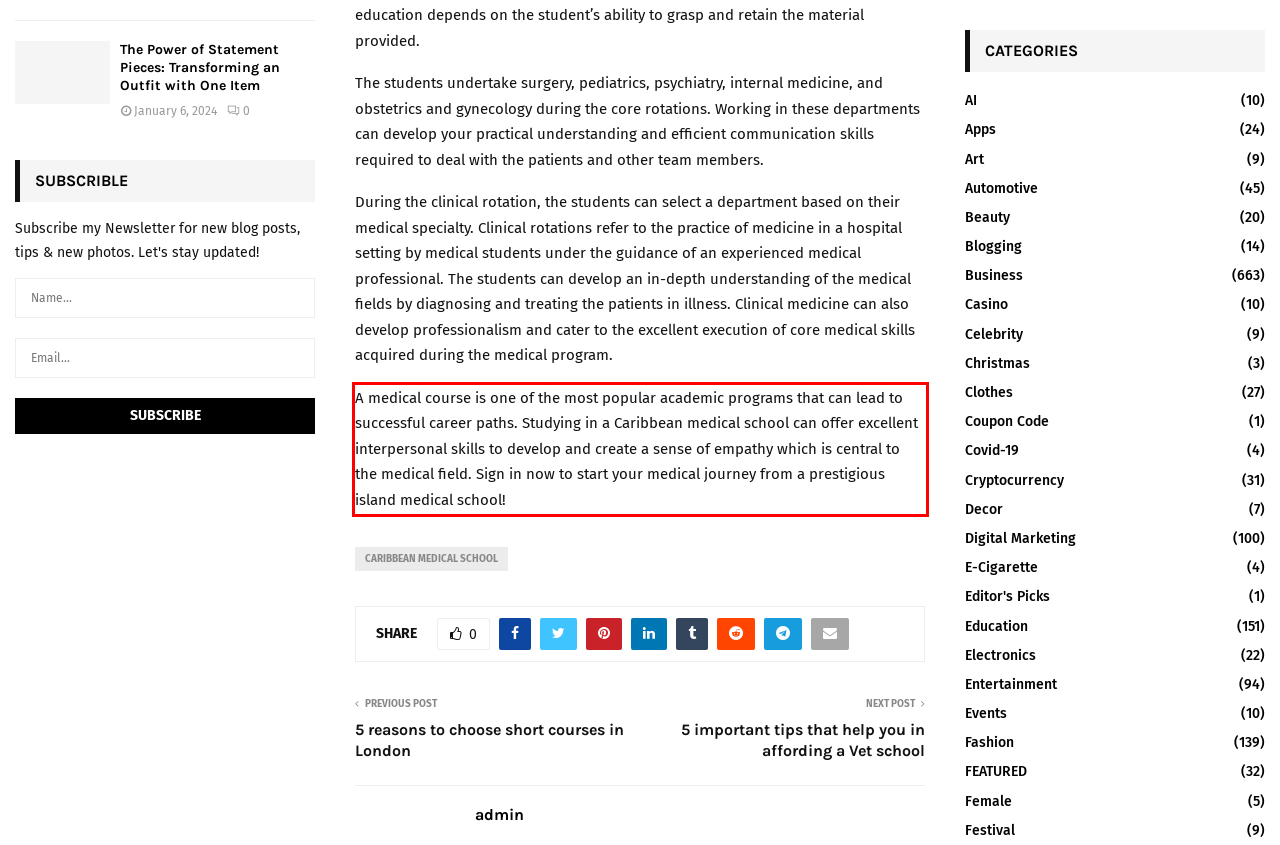You have a screenshot of a webpage with a red bounding box. Use OCR to generate the text contained within this red rectangle.

A medical course is one of the most popular academic programs that can lead to successful career paths. Studying in a Caribbean medical school can offer excellent interpersonal skills to develop and create a sense of empathy which is central to the medical field. Sign in now to start your medical journey from a prestigious island medical school!